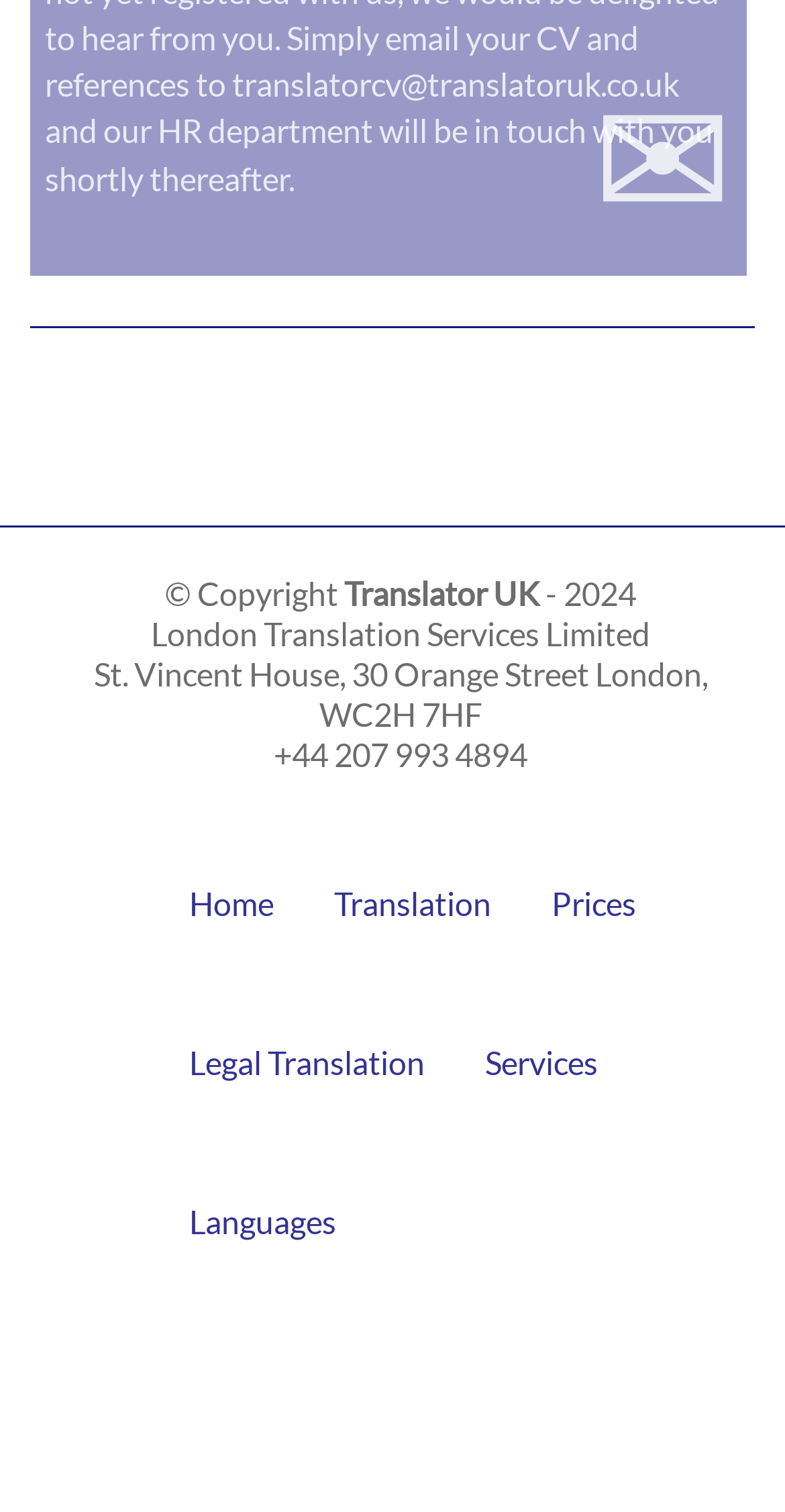Please identify the bounding box coordinates of the element's region that should be clicked to execute the following instruction: "go to Bengali to Spanish Translation Services". The bounding box coordinates must be four float numbers between 0 and 1, i.e., [left, top, right, bottom].

[0.404, 0.322, 0.596, 0.348]